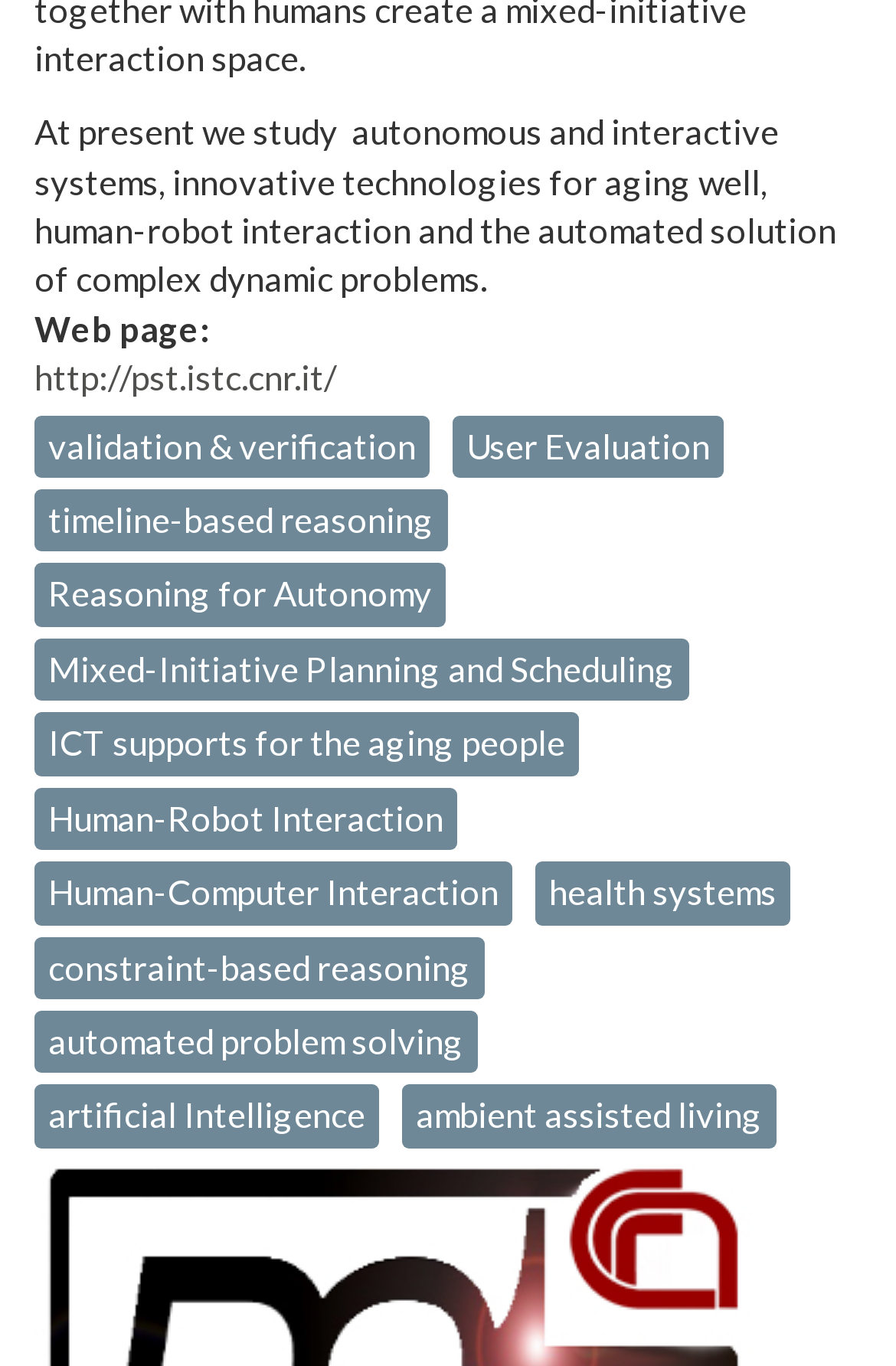Using the element description Conning Tower, predict the bounding box coordinates for the UI element. Provide the coordinates in (top-left x, top-left y, bottom-right x, bottom-right y) format with values ranging from 0 to 1.

None